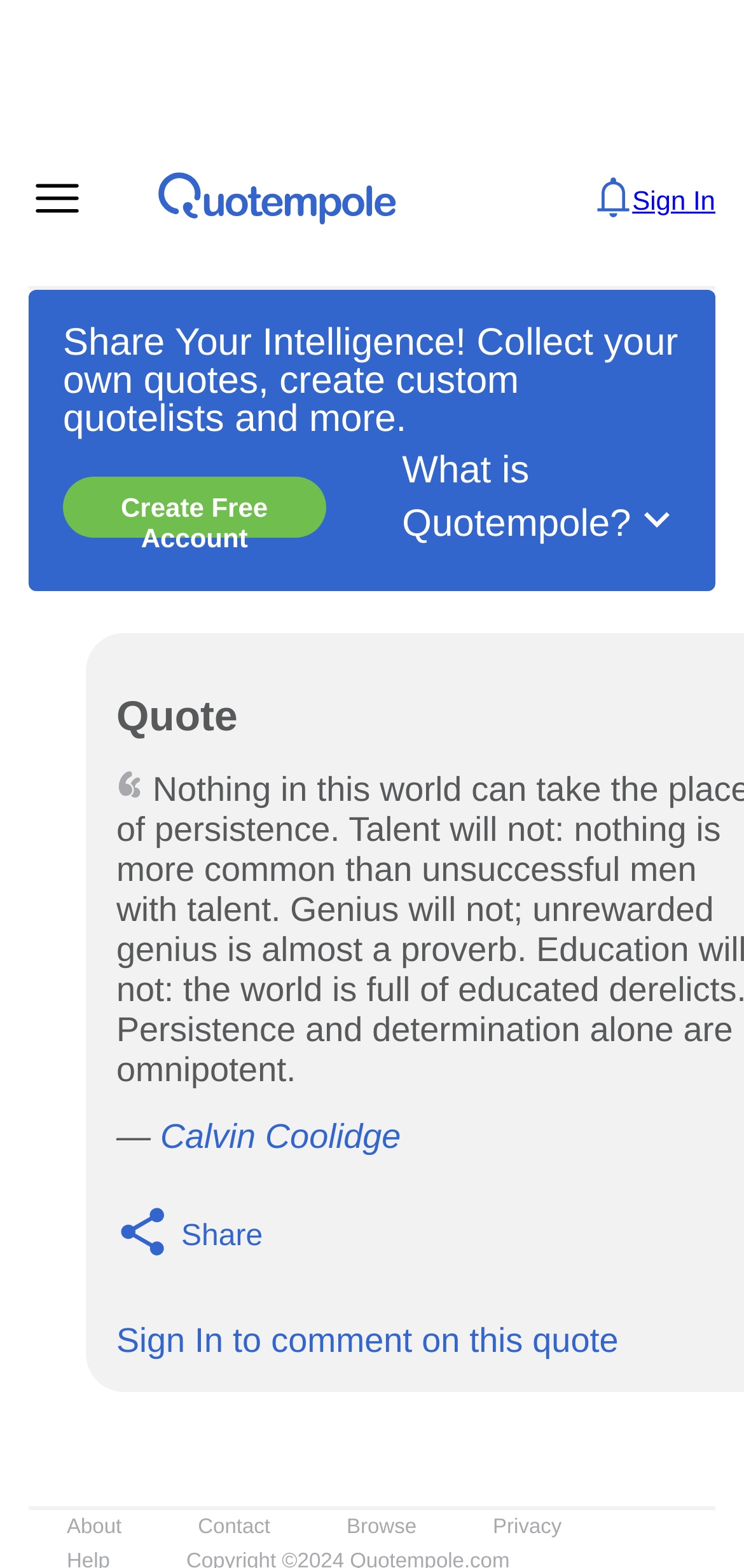Look at the image and answer the question in detail:
Who said the quote?

The quote is attributed to Calvin Coolidge, as indicated by the link 'Calvin Coolidge' below the quote icon.